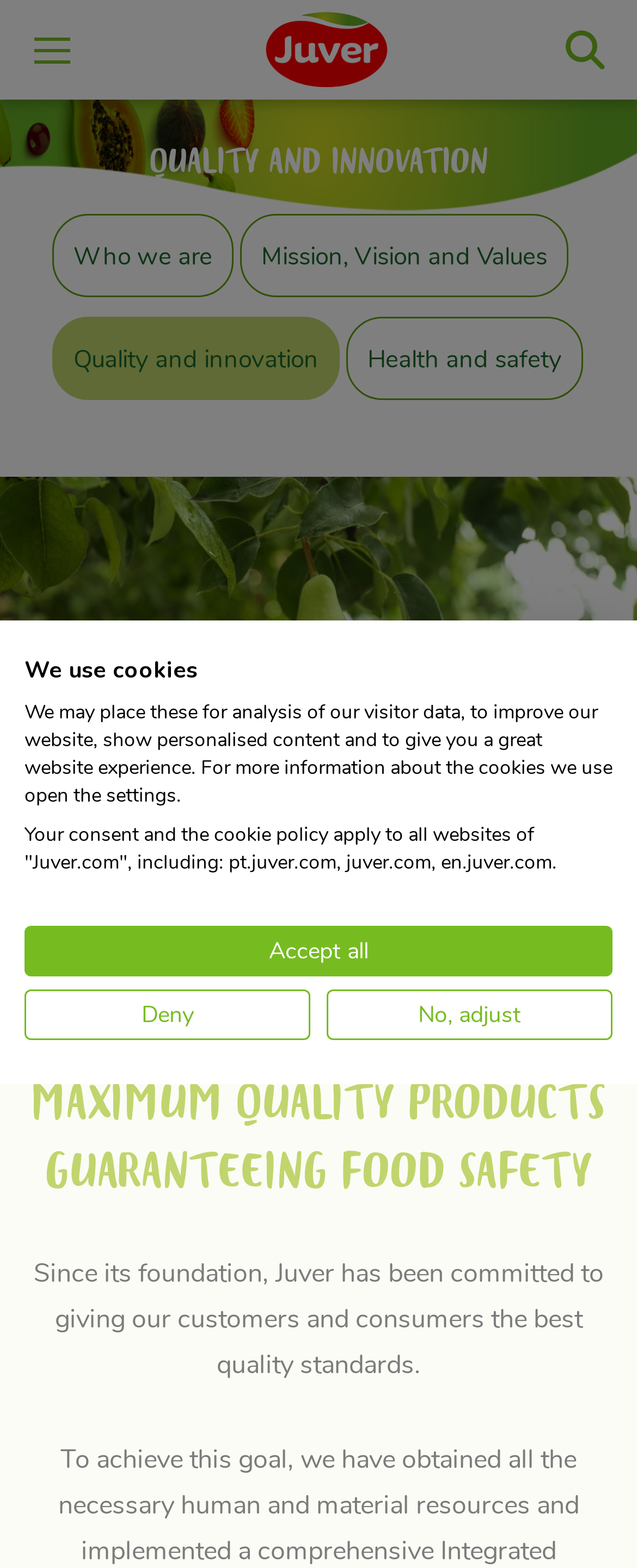What is the purpose of the search bar? Please answer the question using a single word or phrase based on the image.

To search